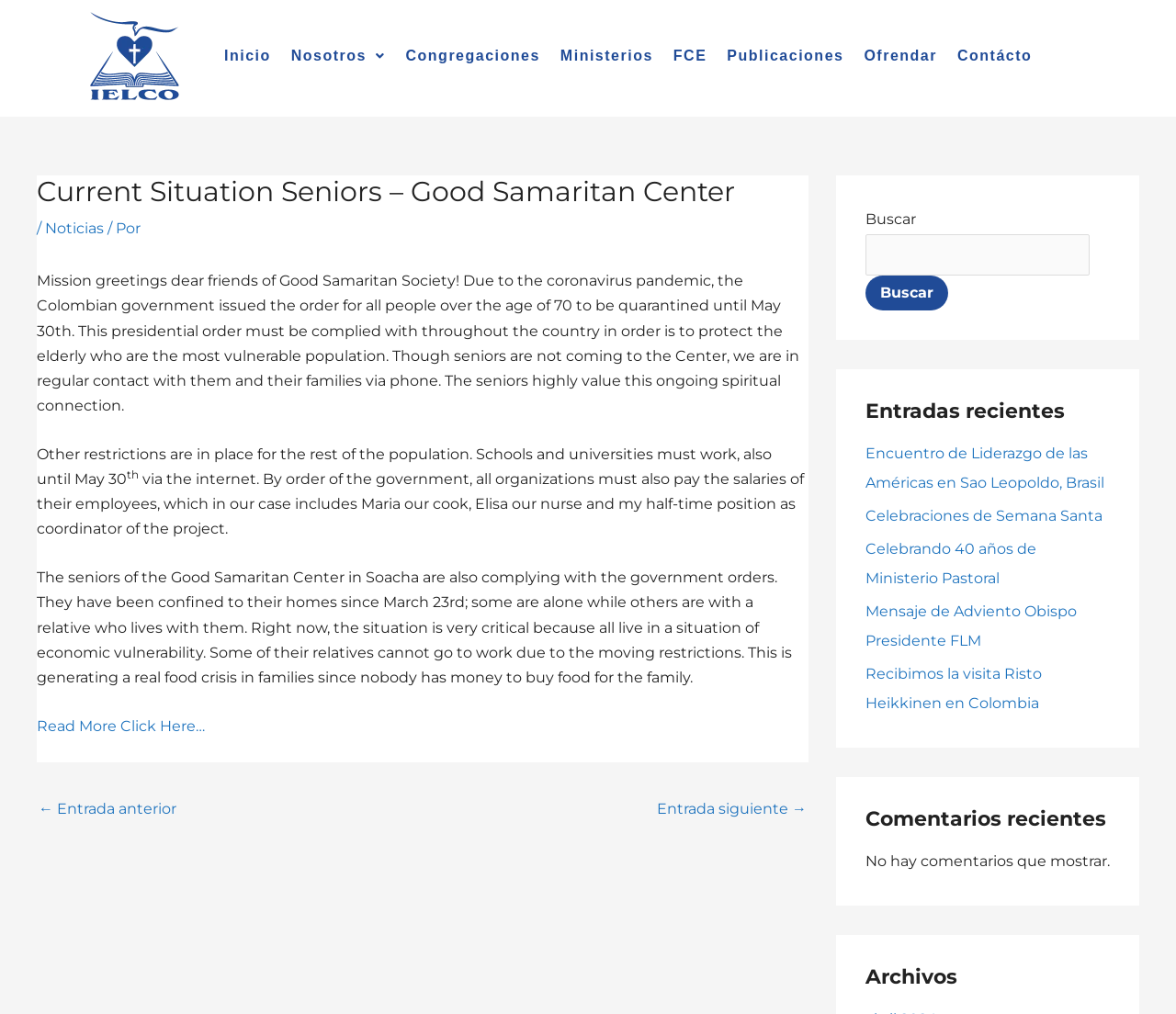Predict the bounding box coordinates of the UI element that matches this description: "Read More Click Here…". The coordinates should be in the format [left, top, right, bottom] with each value between 0 and 1.

[0.031, 0.707, 0.174, 0.724]